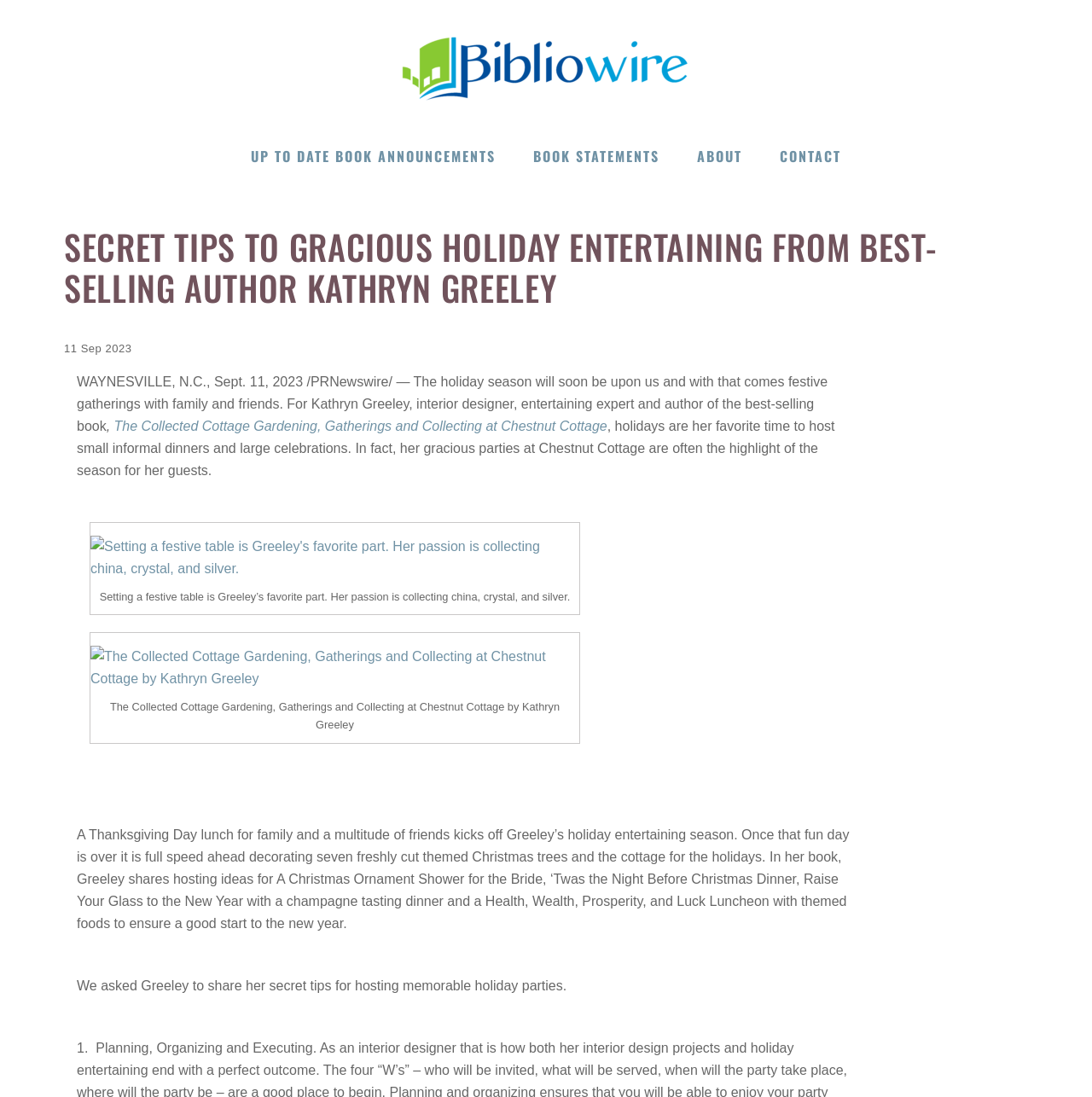Find the bounding box coordinates for the area that should be clicked to accomplish the instruction: "Read more about The Collected Cottage Gardening, Gatherings and Collecting at Chestnut Cottage".

[0.104, 0.381, 0.556, 0.395]